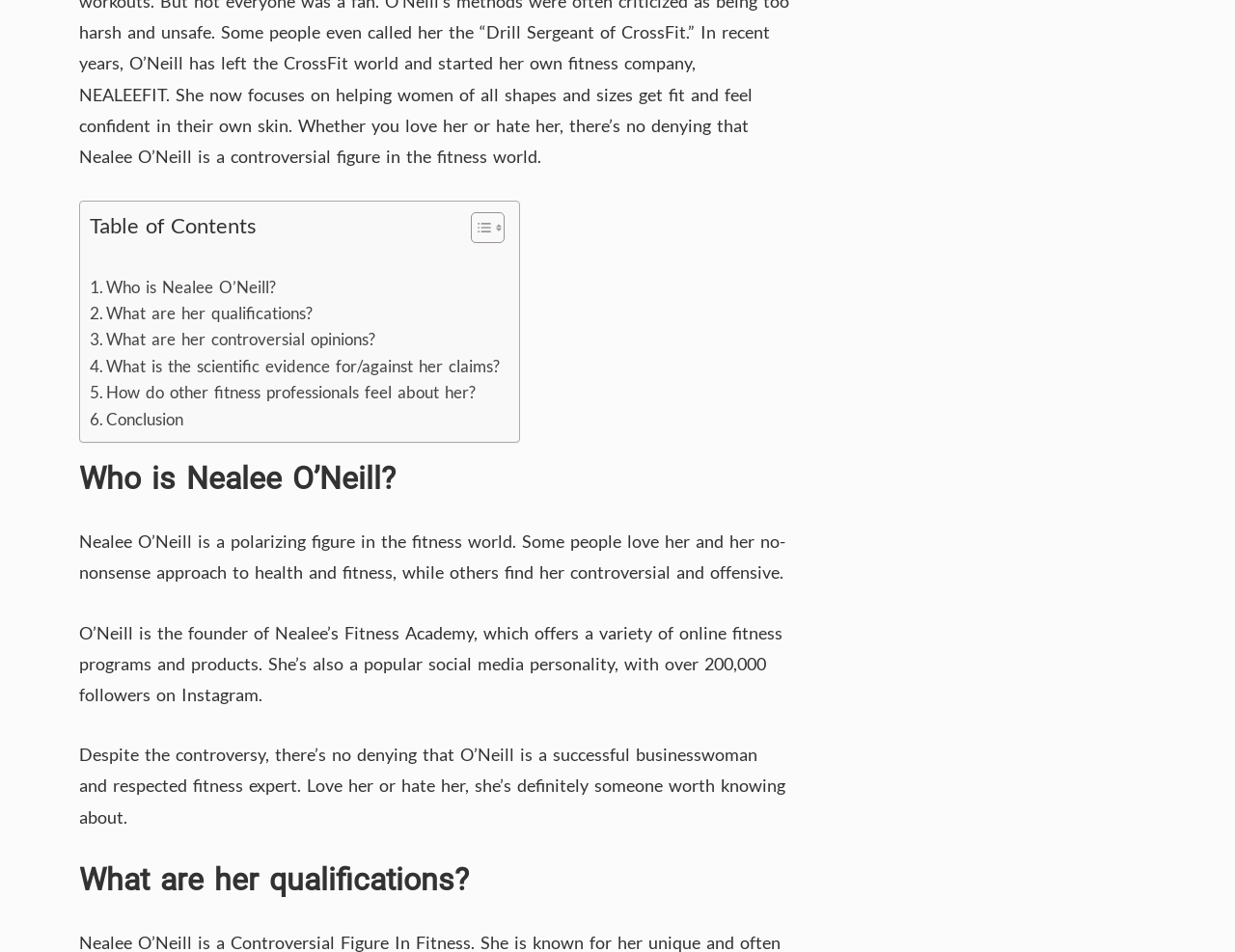Provide the bounding box coordinates of the UI element this sentence describes: "What are her controversial opinions?".

[0.073, 0.343, 0.304, 0.371]